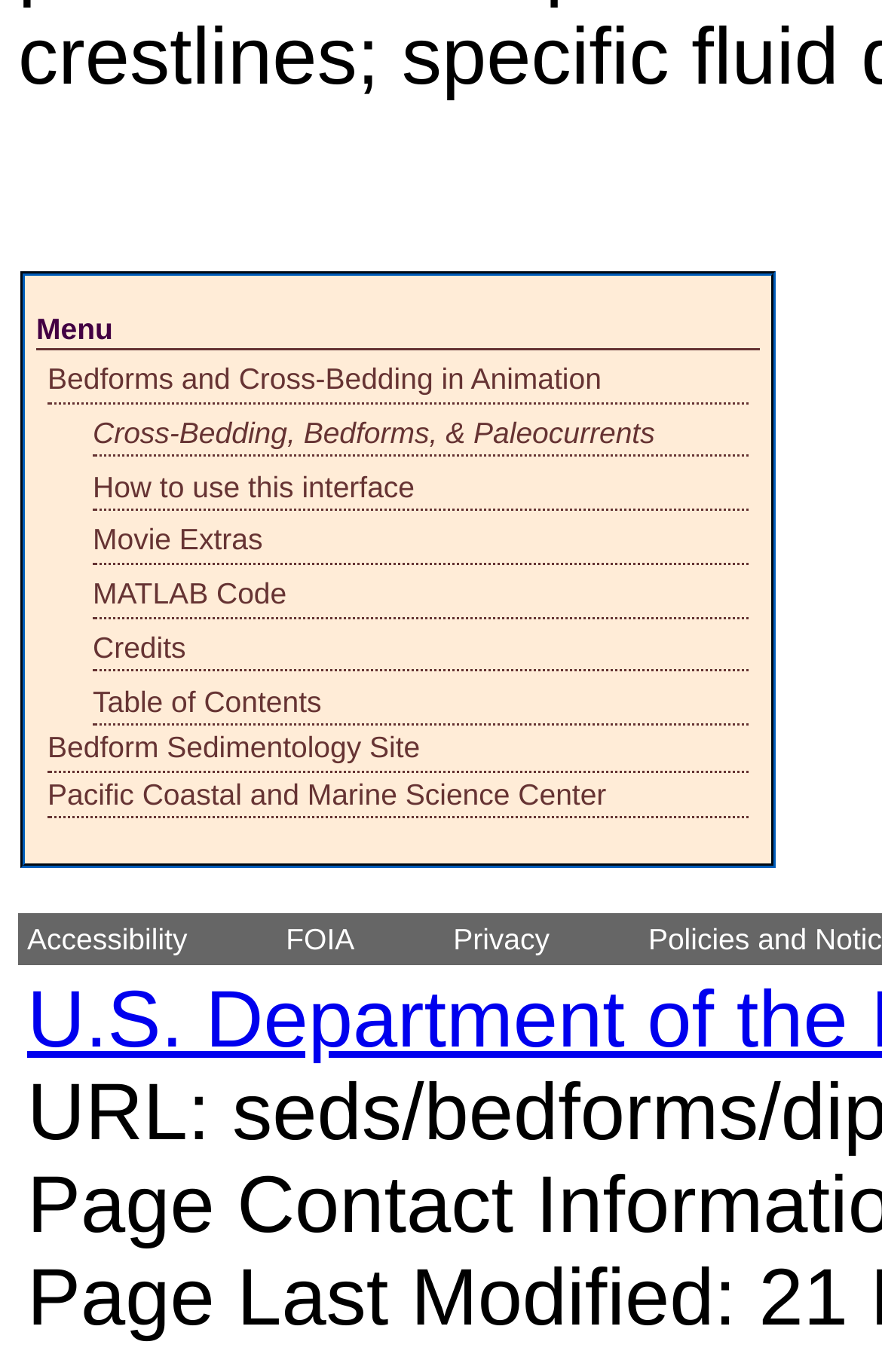Respond with a single word or phrase to the following question: What is the last link on the webpage?

Privacy